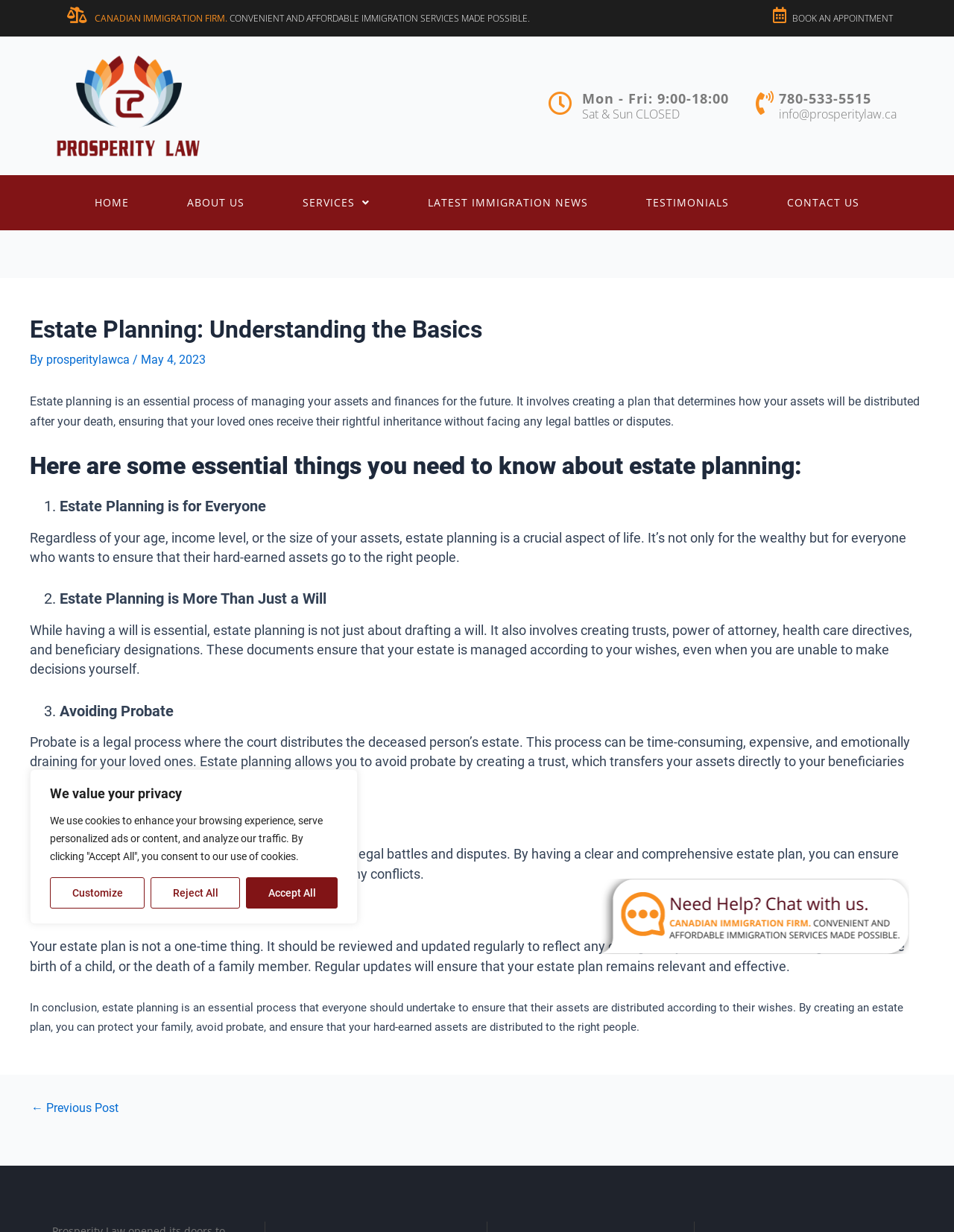Provide the bounding box coordinates of the section that needs to be clicked to accomplish the following instruction: "Click the 'prosperitylawca' link."

[0.048, 0.286, 0.139, 0.298]